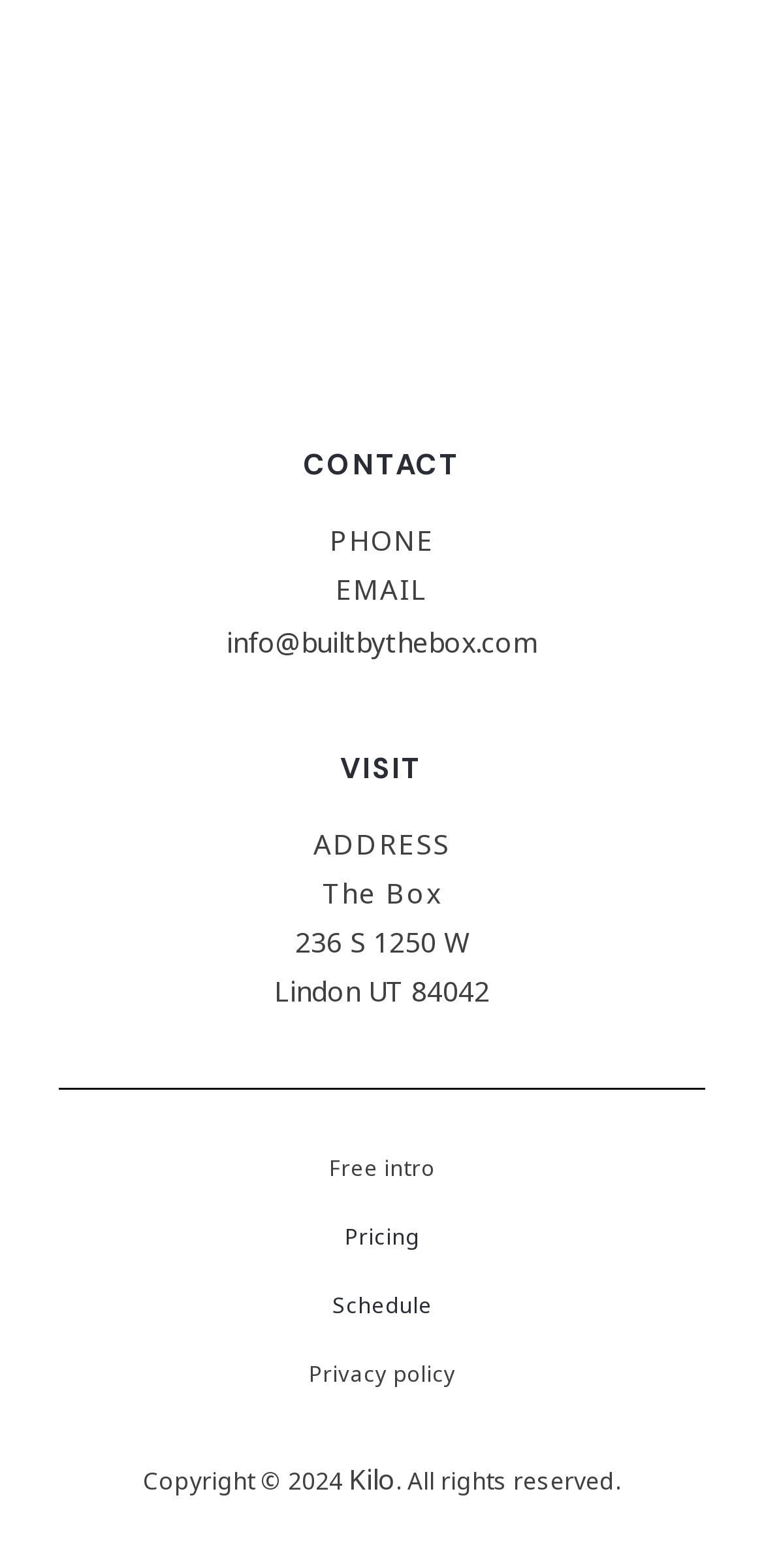Provide the bounding box coordinates for the UI element that is described as: "info@builtbythebox.com".

[0.296, 0.398, 0.704, 0.421]